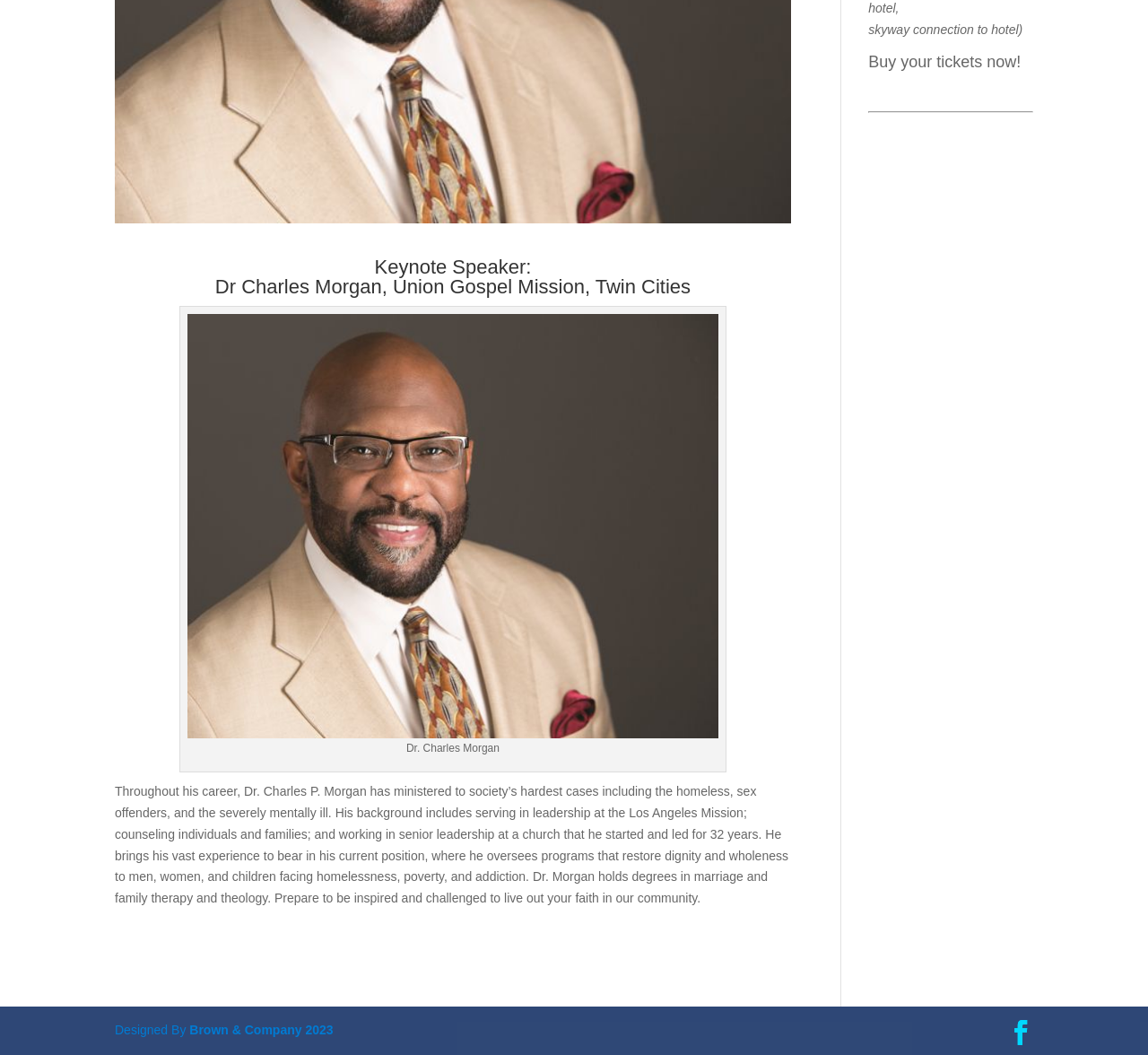Please determine the bounding box of the UI element that matches this description: alt="Graticle Design's logo, outlined.". The coordinates should be given as (top-left x, top-left y, bottom-right x, bottom-right y), with all values between 0 and 1.

None